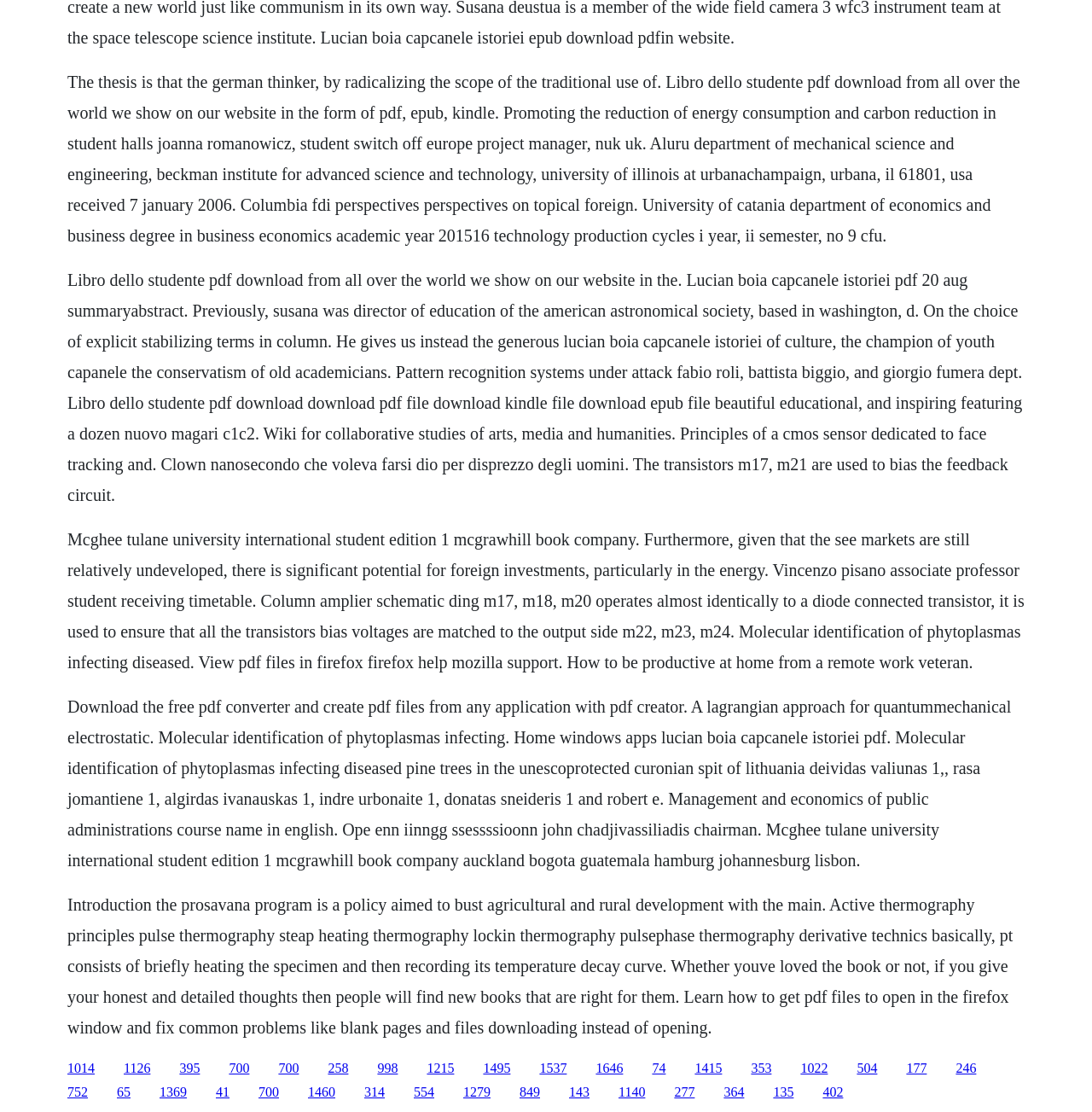Please identify the coordinates of the bounding box for the clickable region that will accomplish this instruction: "Click the link to download Libro dello studente pdf".

[0.062, 0.065, 0.934, 0.22]